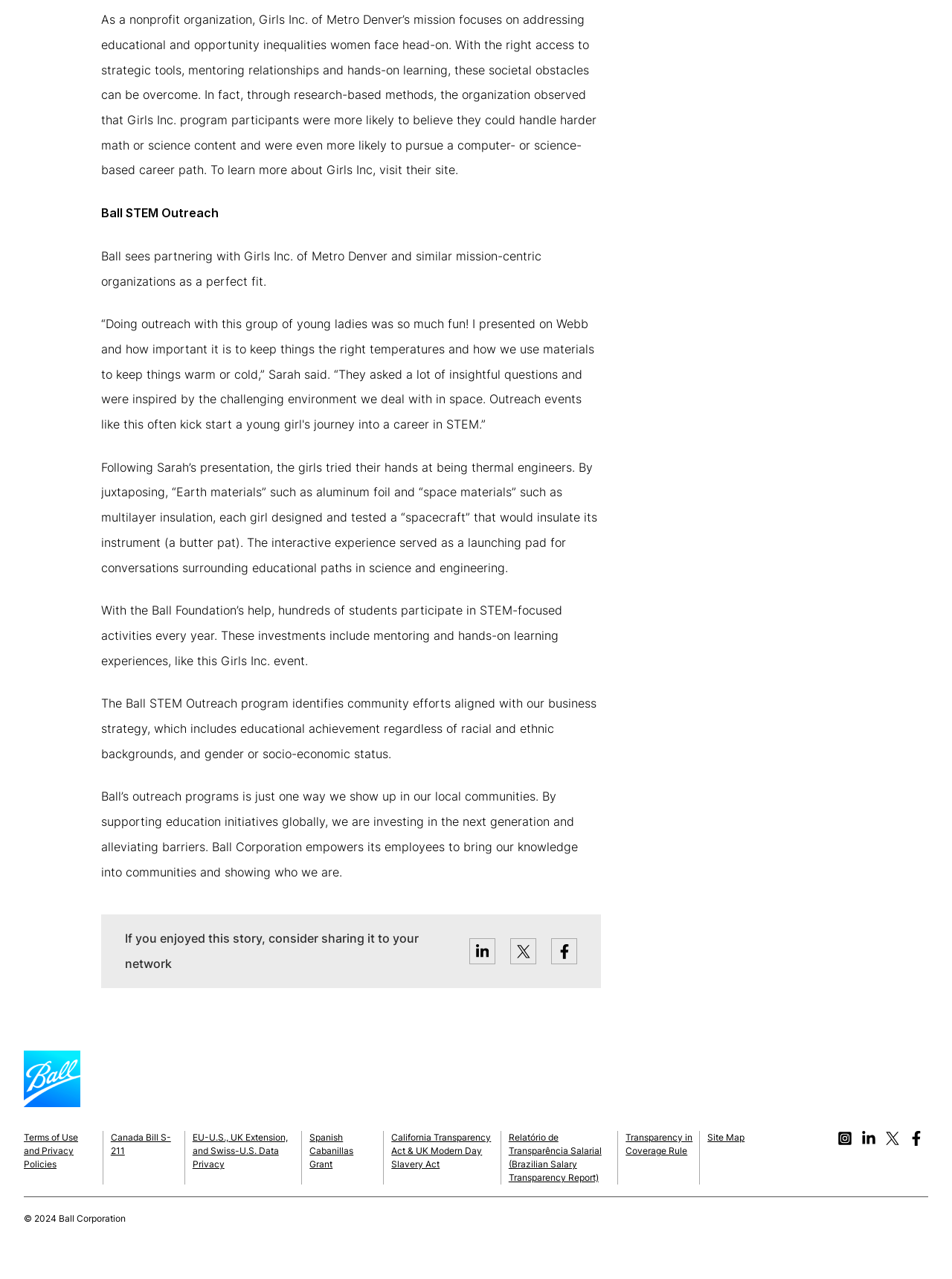Use a single word or phrase to answer the question: What is the purpose of the Ball Foundation's help?

To support hundreds of students